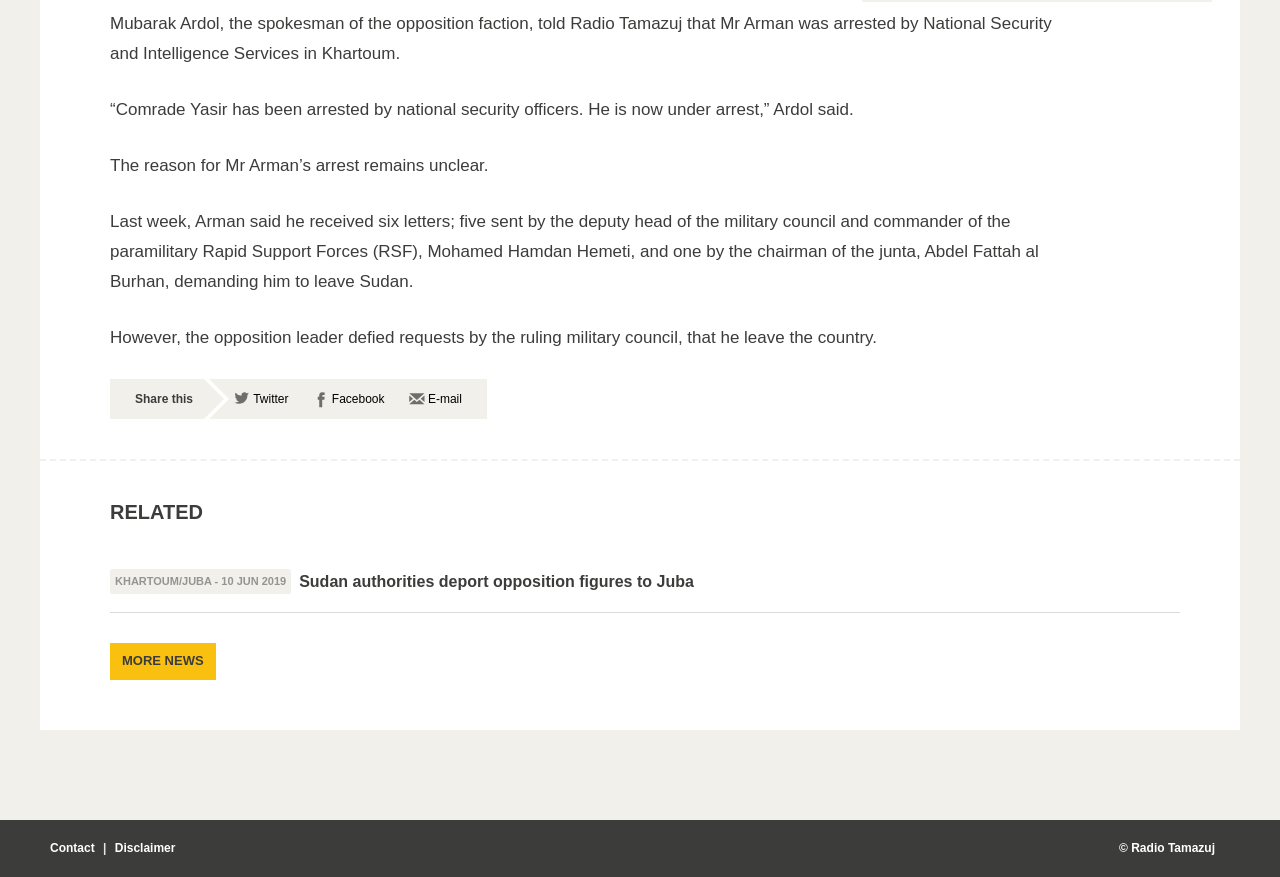Determine the bounding box coordinates for the UI element with the following description: "Twitter". The coordinates should be four float numbers between 0 and 1, represented as [left, top, right, bottom].

[0.183, 0.447, 0.225, 0.463]